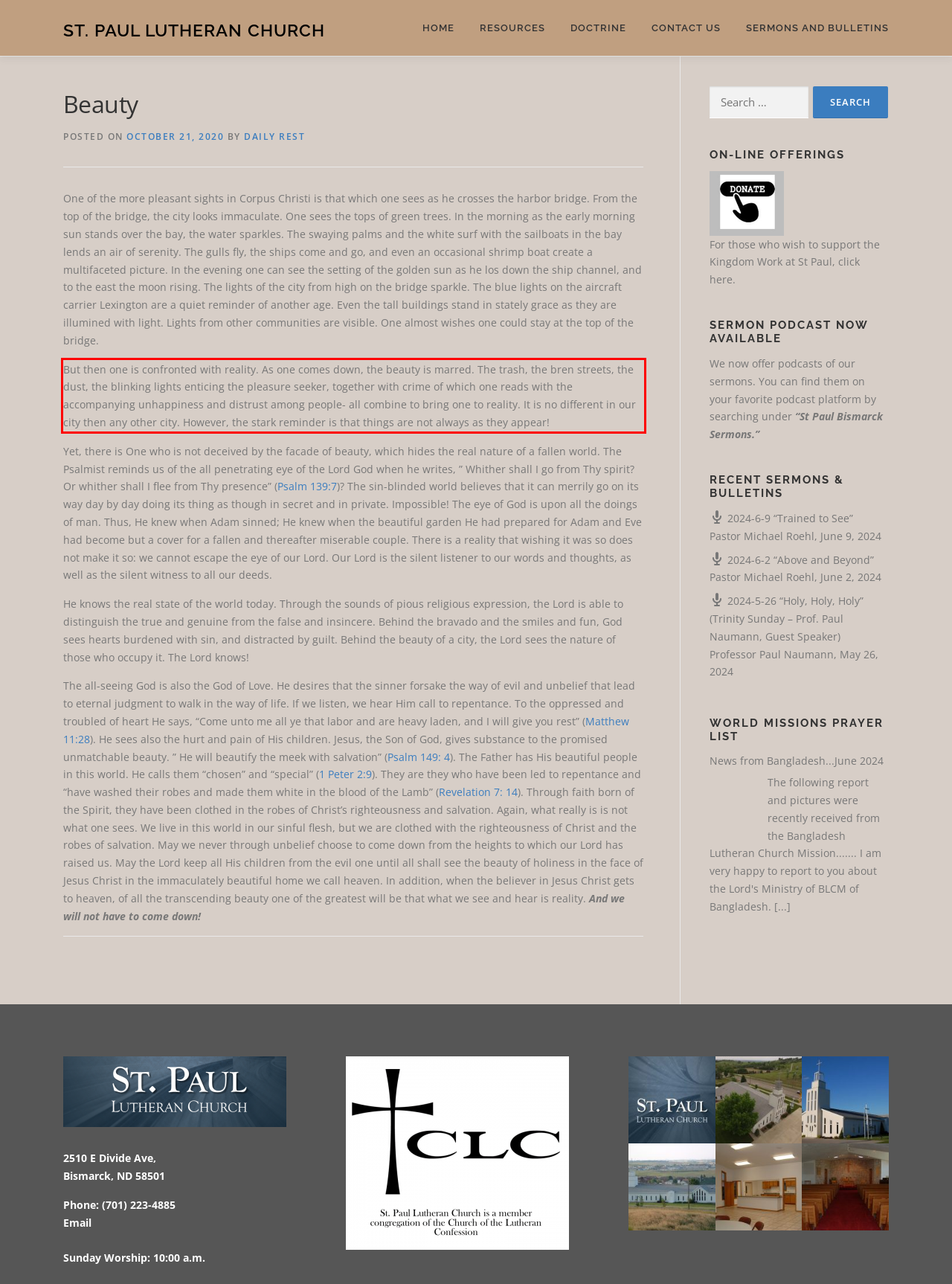Analyze the screenshot of the webpage that features a red bounding box and recognize the text content enclosed within this red bounding box.

But then one is confronted with reality. As one comes down, the beauty is marred. The trash, the bren streets, the dust, the blinking lights enticing the pleasure seeker, together with crime of which one reads with the accompanying unhappiness and distrust among people- all combine to bring one to reality. It is no different in our city then any other city. However, the stark reminder is that things are not always as they appear!